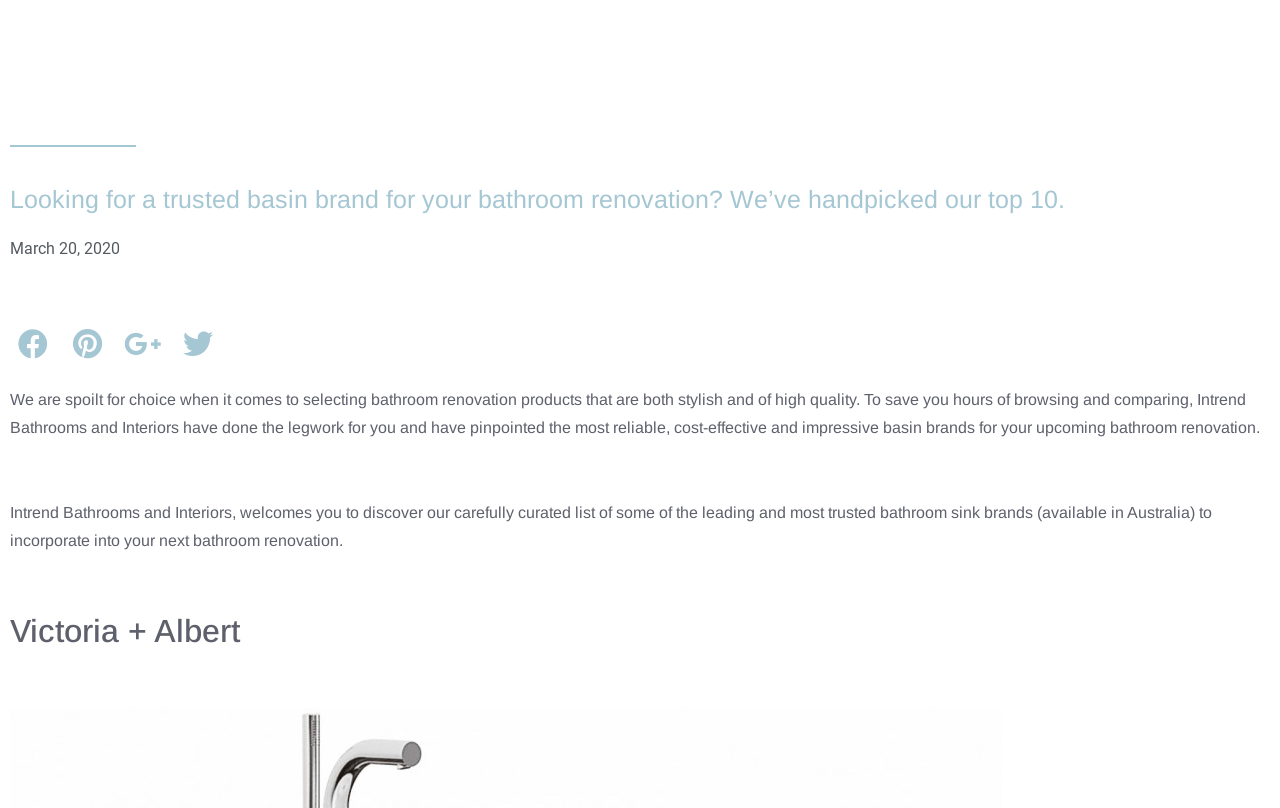Please provide the main heading of the webpage content.

Looking for a trusted basin brand for your bathroom renovation? We’ve handpicked our top 10.